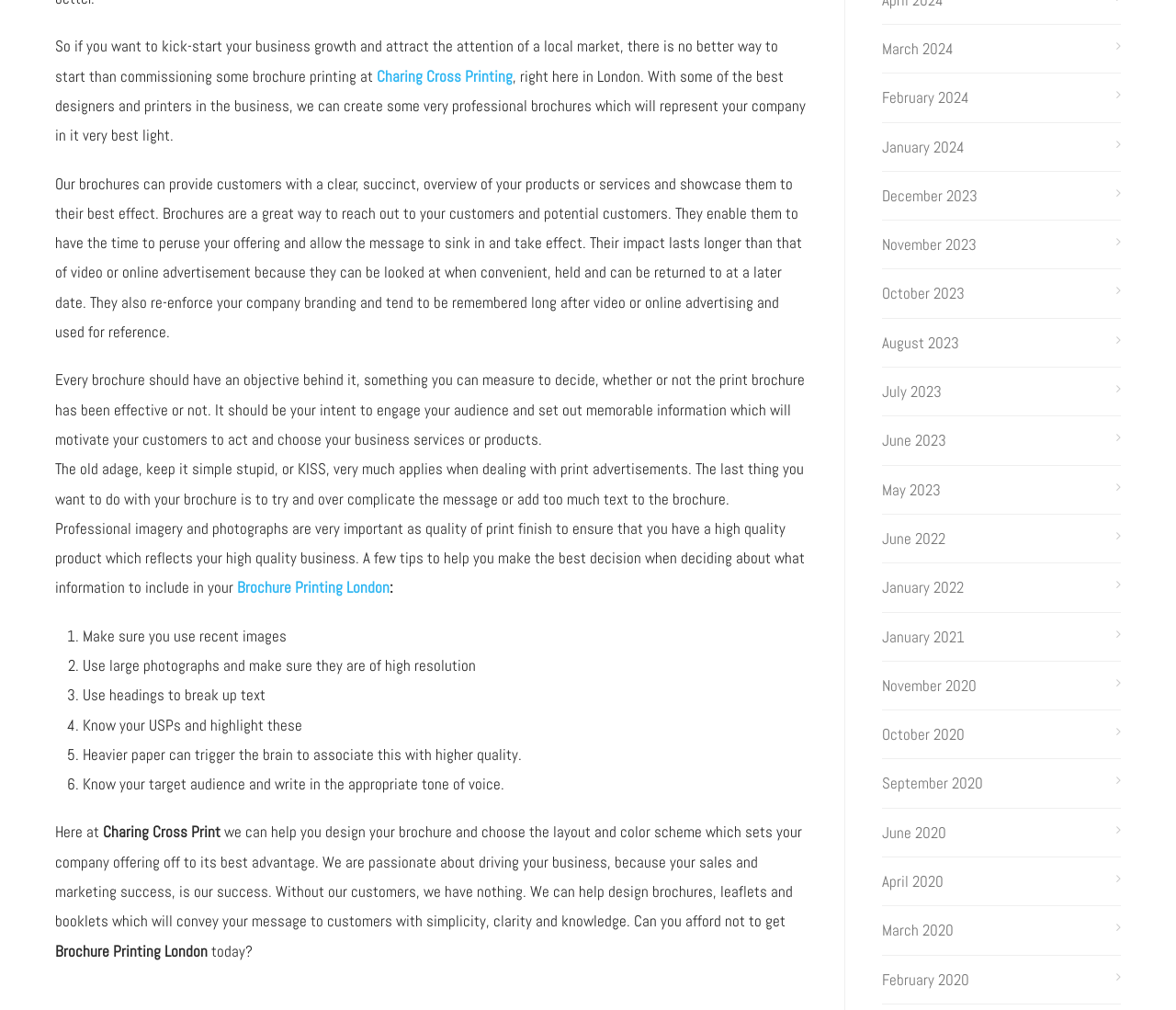Please locate the bounding box coordinates for the element that should be clicked to achieve the following instruction: "Explore 'March 2024'". Ensure the coordinates are given as four float numbers between 0 and 1, i.e., [left, top, right, bottom].

[0.75, 0.034, 0.953, 0.063]